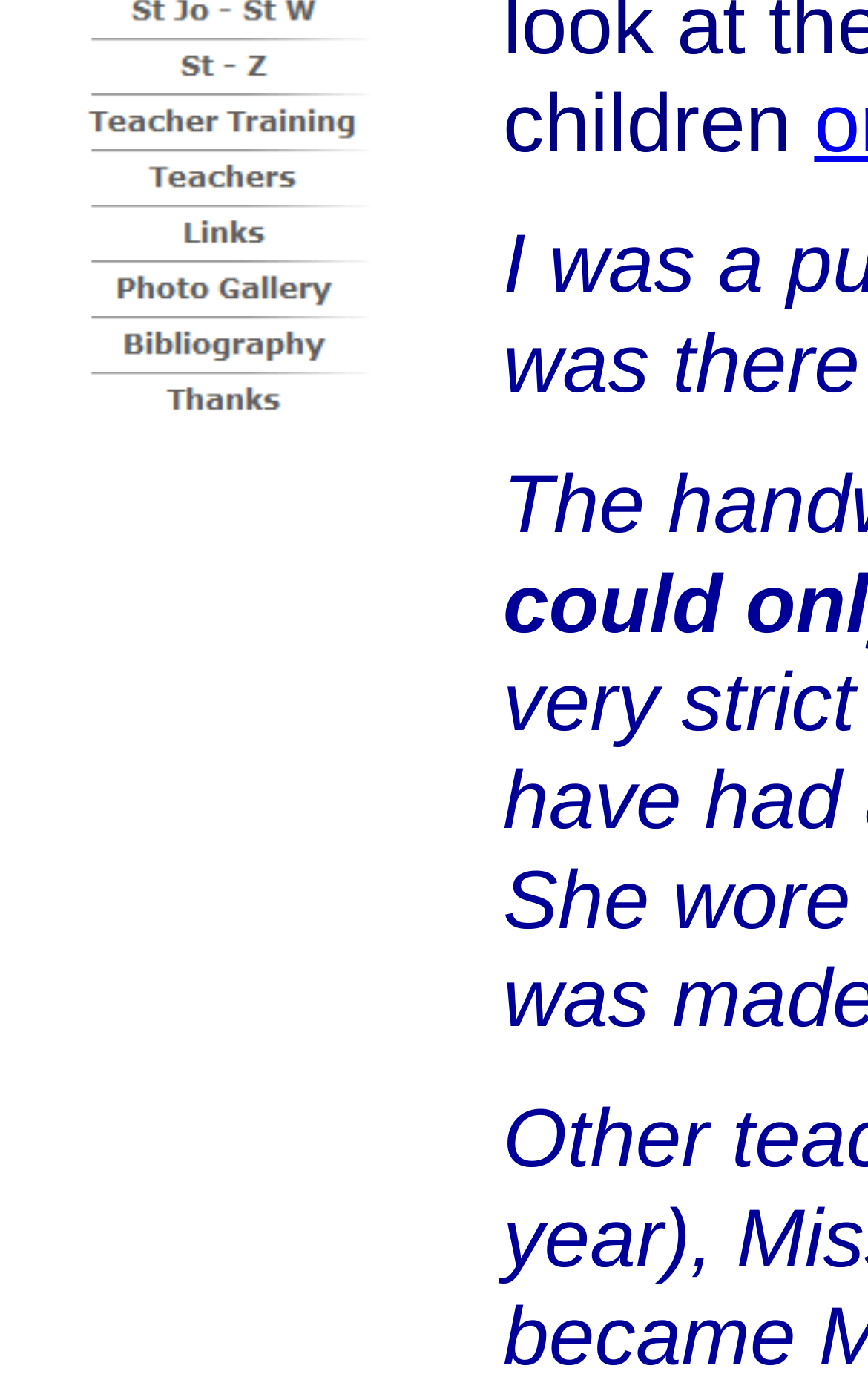Provide the bounding box coordinates of the HTML element described by the text: "alt="Links" name="NavigationButton12" title="Links"".

[0.077, 0.168, 0.438, 0.196]